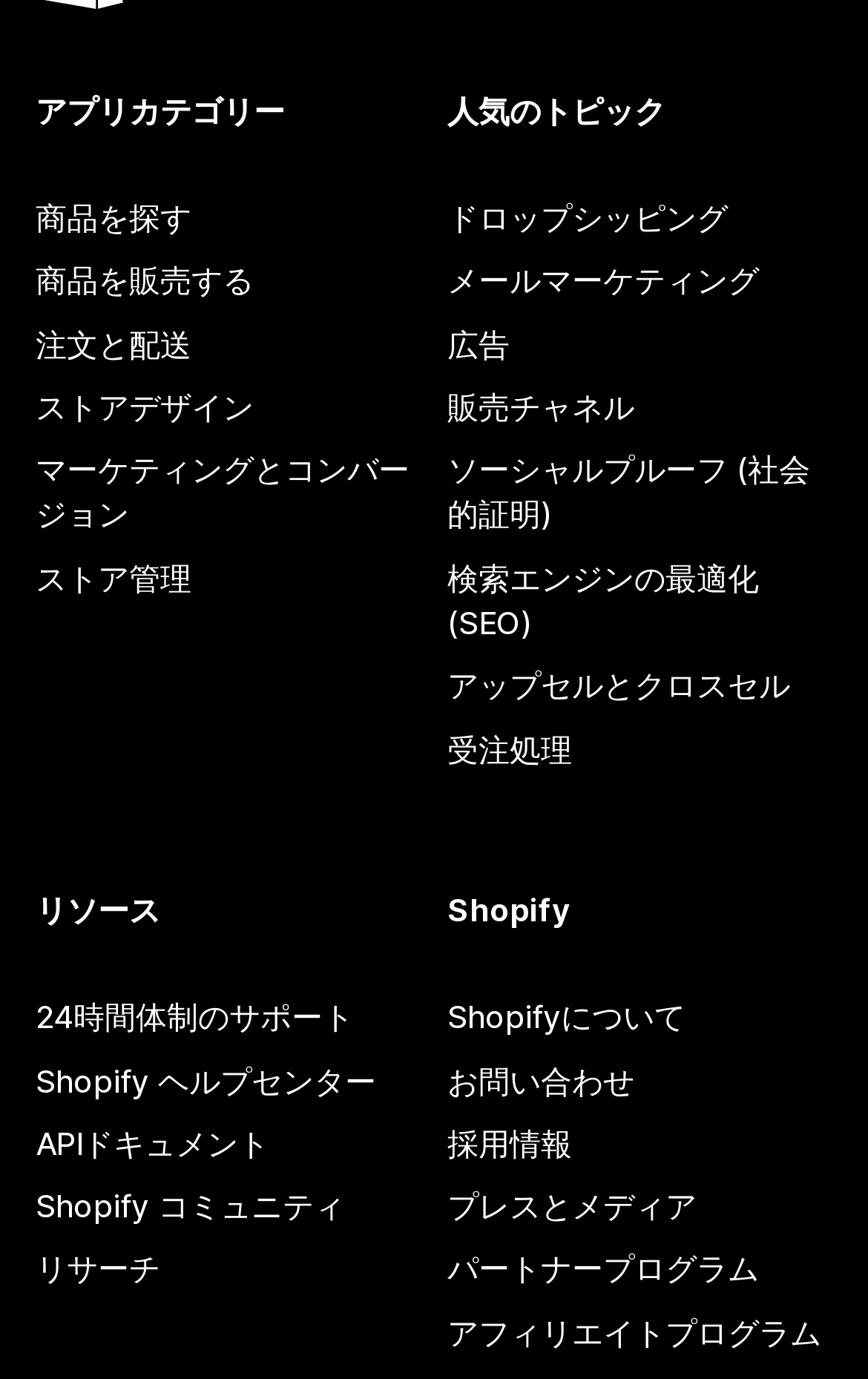Kindly determine the bounding box coordinates of the area that needs to be clicked to fulfill this instruction: "Discover Shopify community".

[0.041, 0.852, 0.485, 0.898]